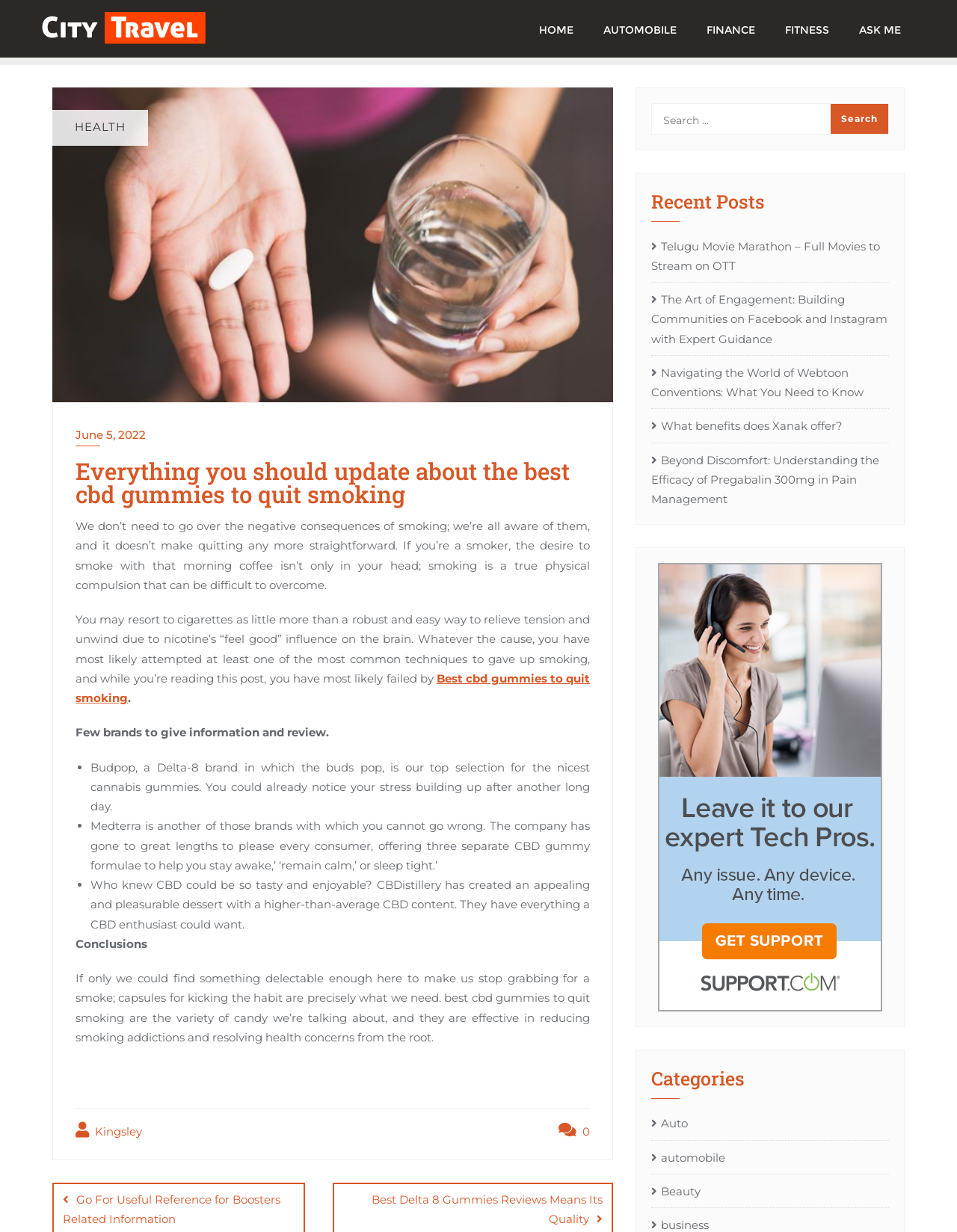Provide a single word or phrase answer to the question: 
What is the purpose of the CBD gummies mentioned on this webpage?

To quit smoking